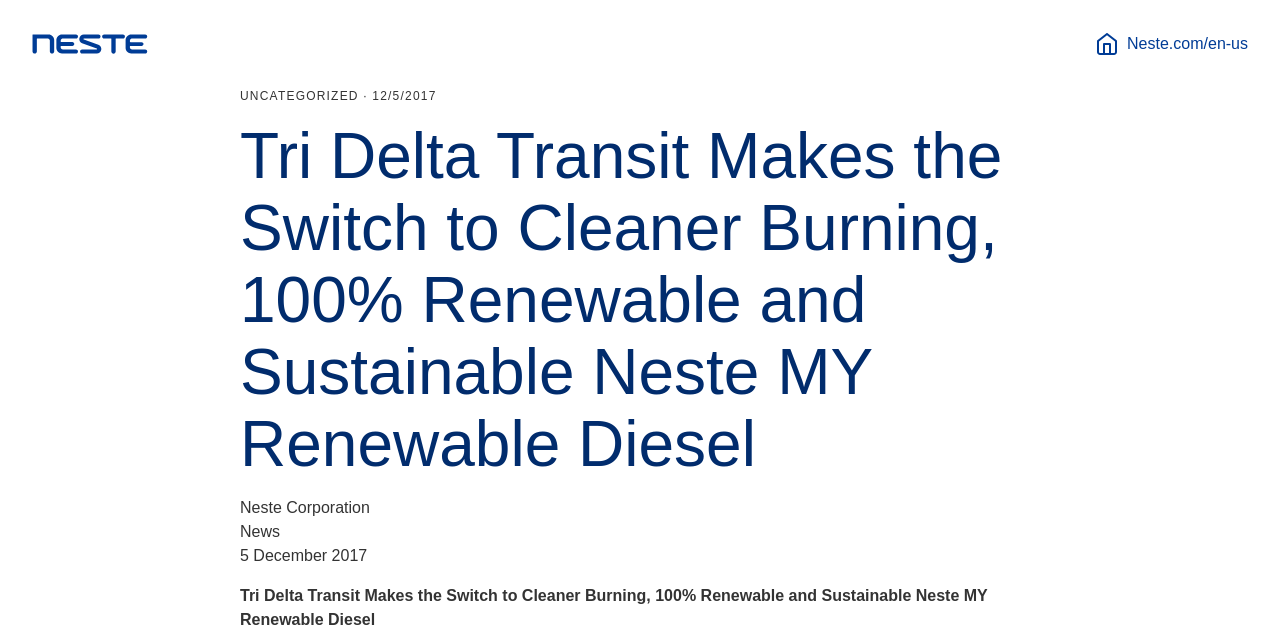What is the category of the news?
Based on the image, give a one-word or short phrase answer.

UNCATEGORIZED